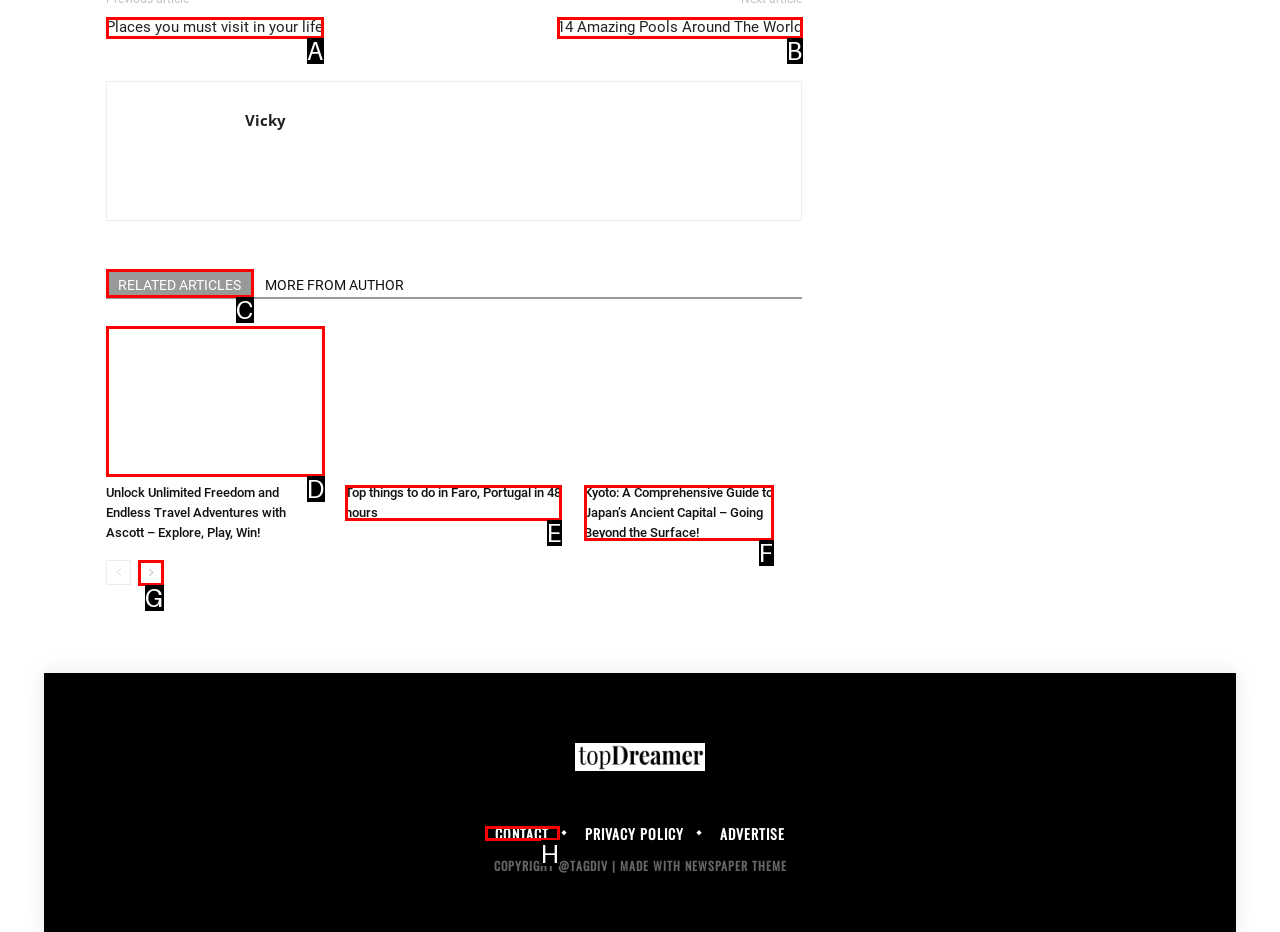Point out which UI element to click to complete this task: Contact the website
Answer with the letter corresponding to the right option from the available choices.

H